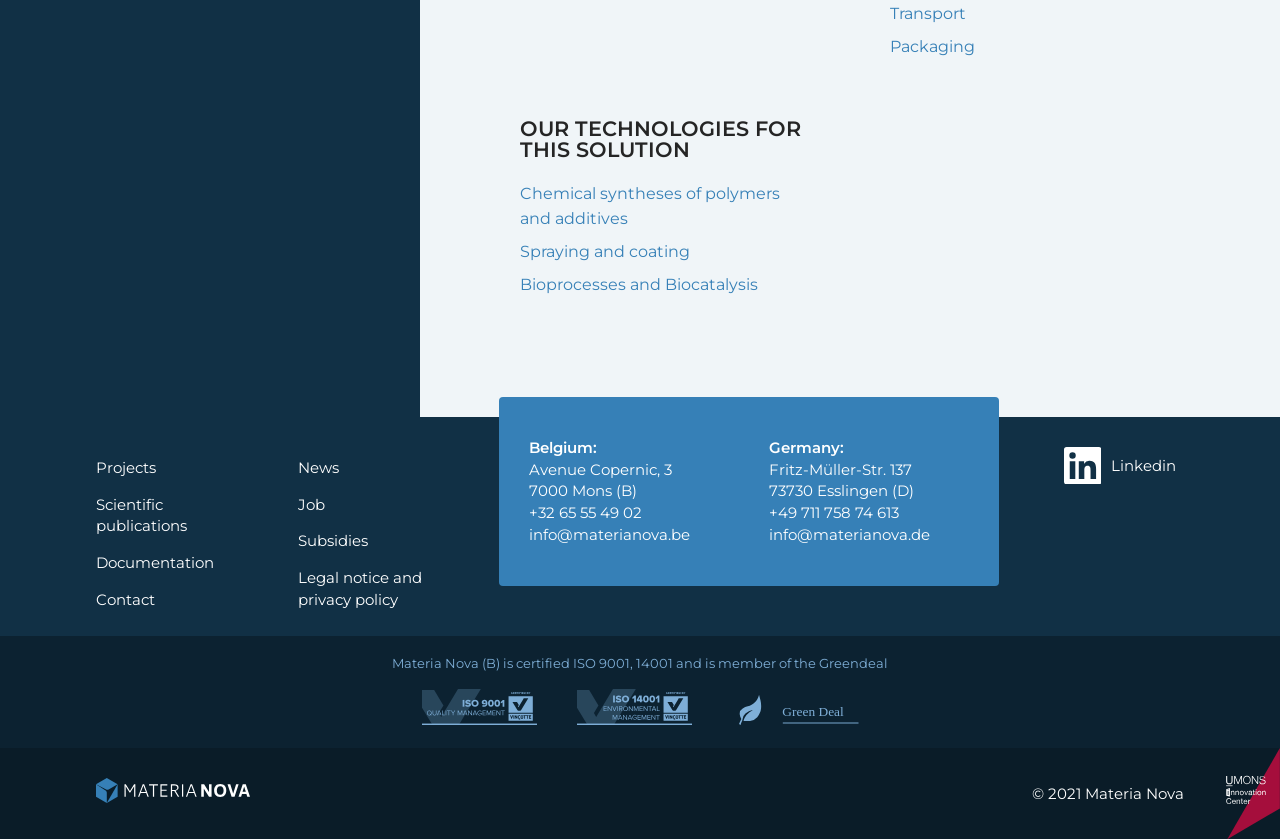Locate the bounding box coordinates of the clickable region necessary to complete the following instruction: "Click on Transport". Provide the coordinates in the format of four float numbers between 0 and 1, i.e., [left, top, right, bottom].

[0.695, 0.005, 0.755, 0.028]